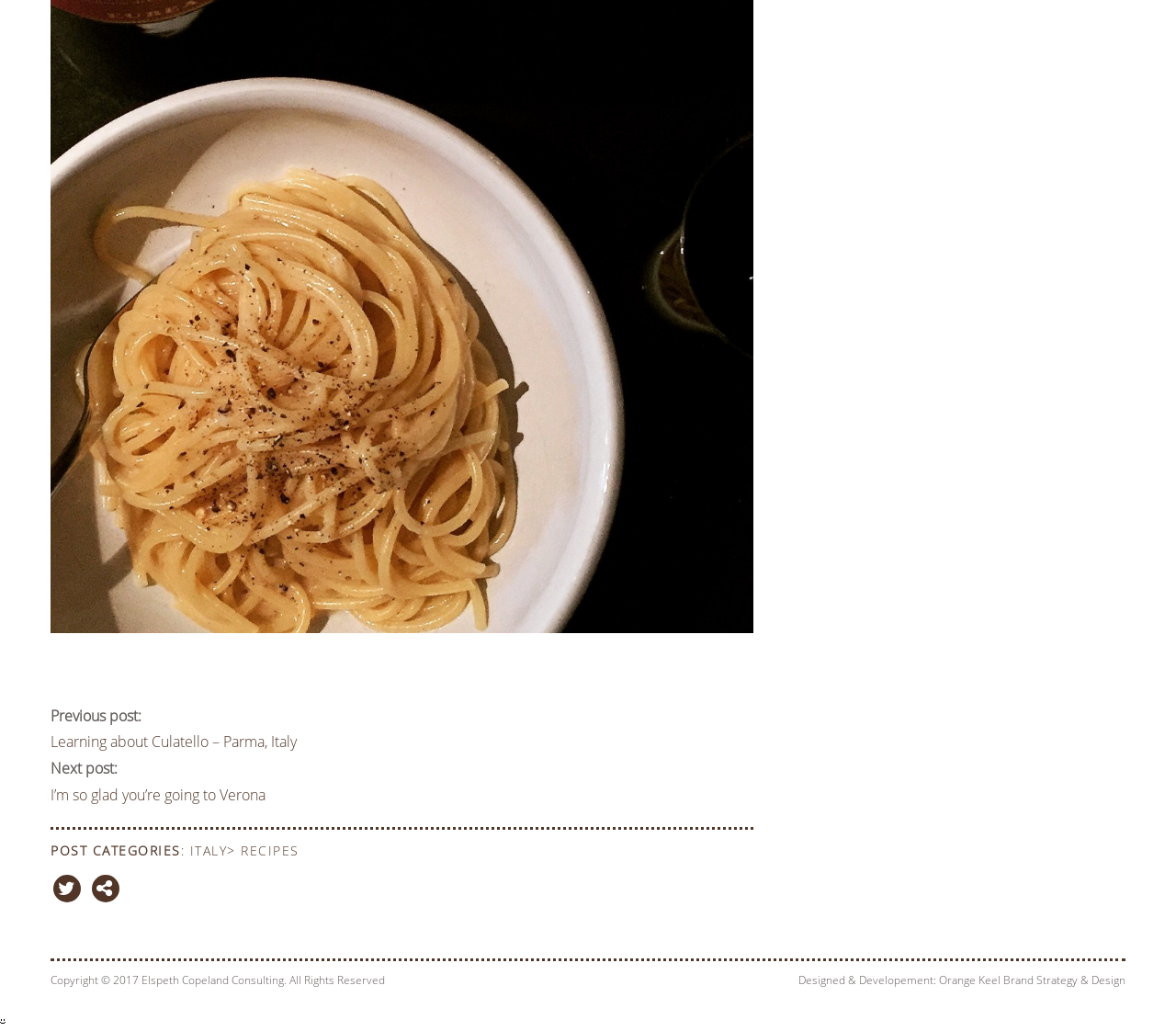Please give a succinct answer using a single word or phrase:
What categories are the posts divided into?

ITALY, RECIPES